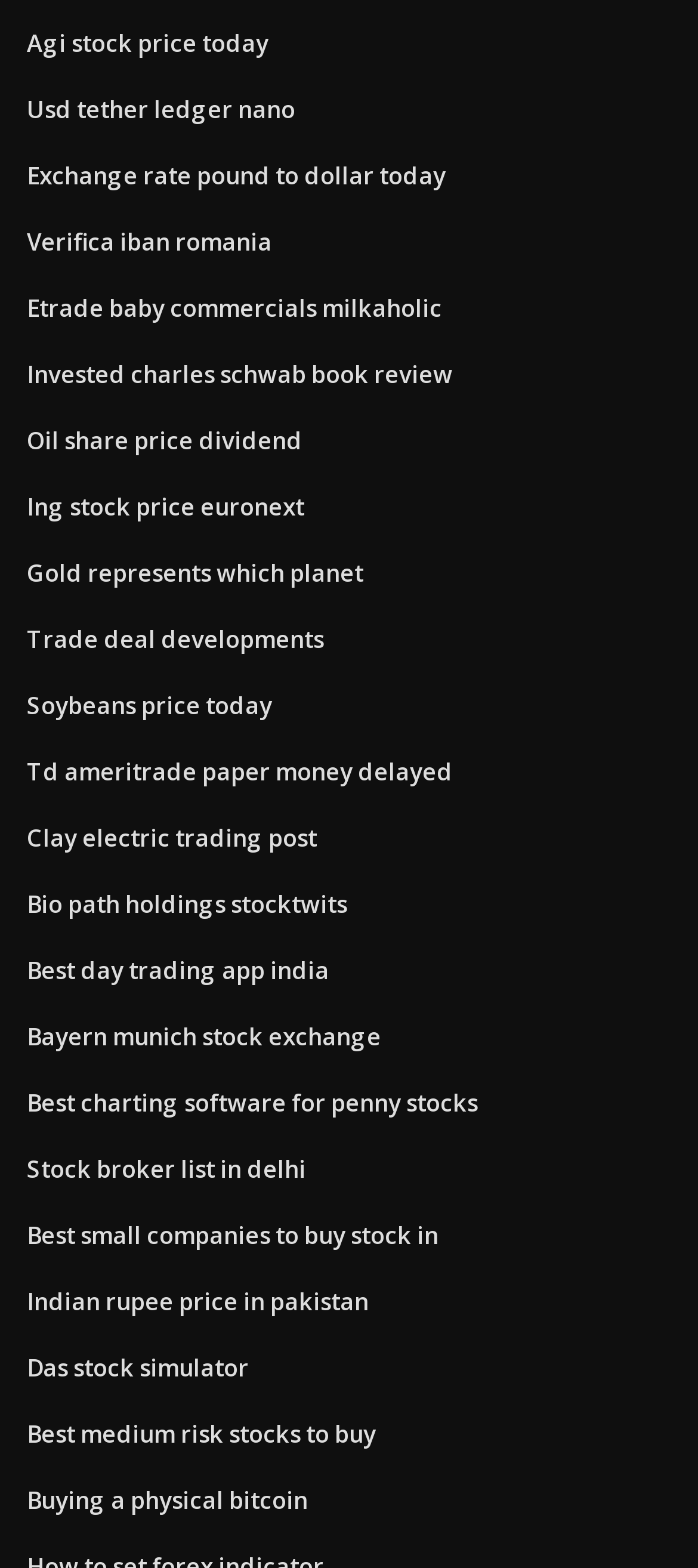How many links are on this webpage?
Using the screenshot, give a one-word or short phrase answer.

40